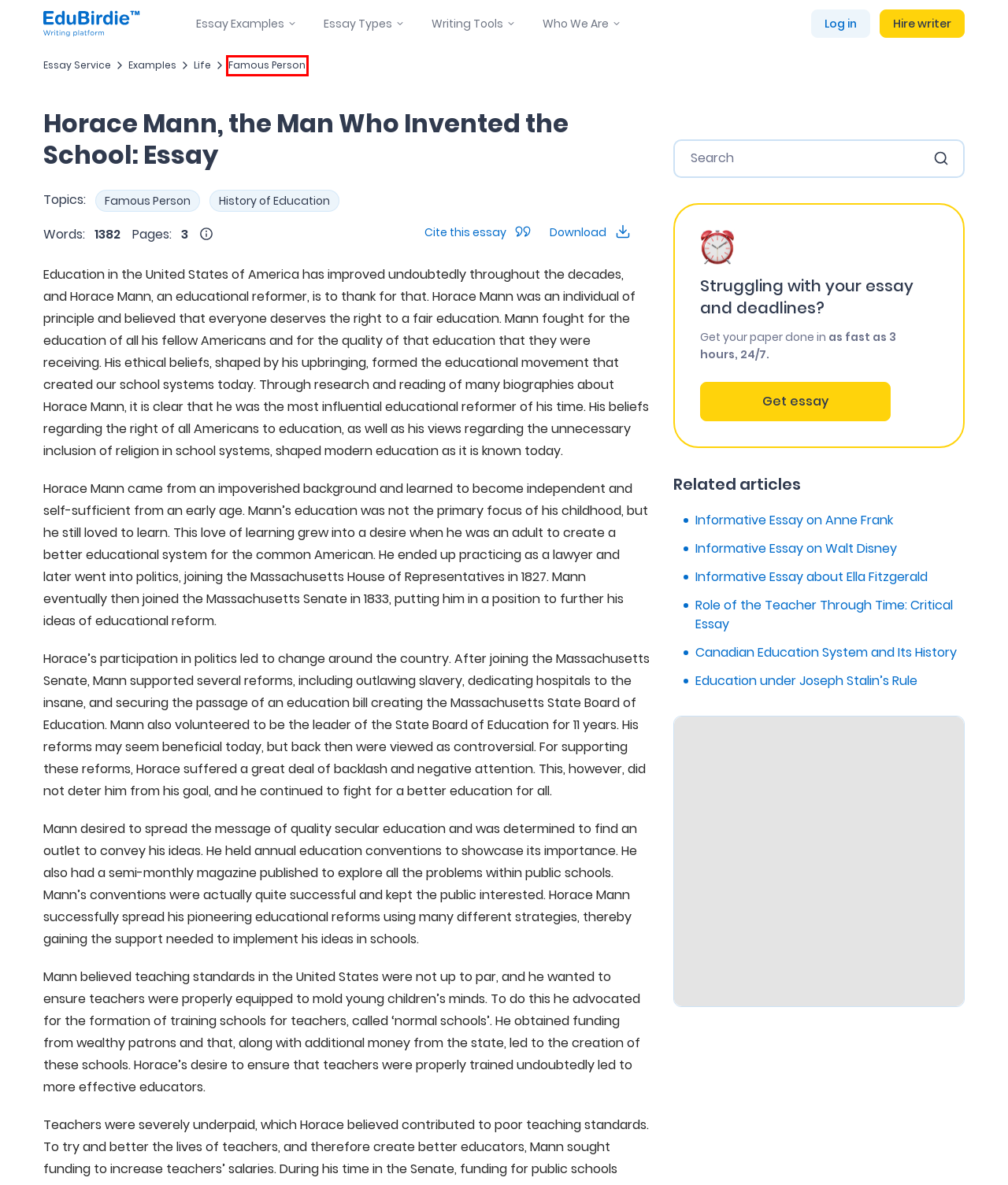You have a screenshot of a webpage with a red rectangle bounding box. Identify the best webpage description that corresponds to the new webpage after clicking the element within the red bounding box. Here are the candidates:
A. Famous Person Essay Example - EduBirdie.com
B. EduBirdie ChatBot
C. Informative Essay on Walt Disney - Free Essay Example - Edubirdie
D. Create Order
E. Career Goals Essay Examples - Edubirdie.com
F. Life Essays & Research Papers - Edubirdie.com
G. Cold War Essays & Research Papers - Edubirdie.com
H. Write My Dissertation [from $13.99] - EduBirdie.com

A